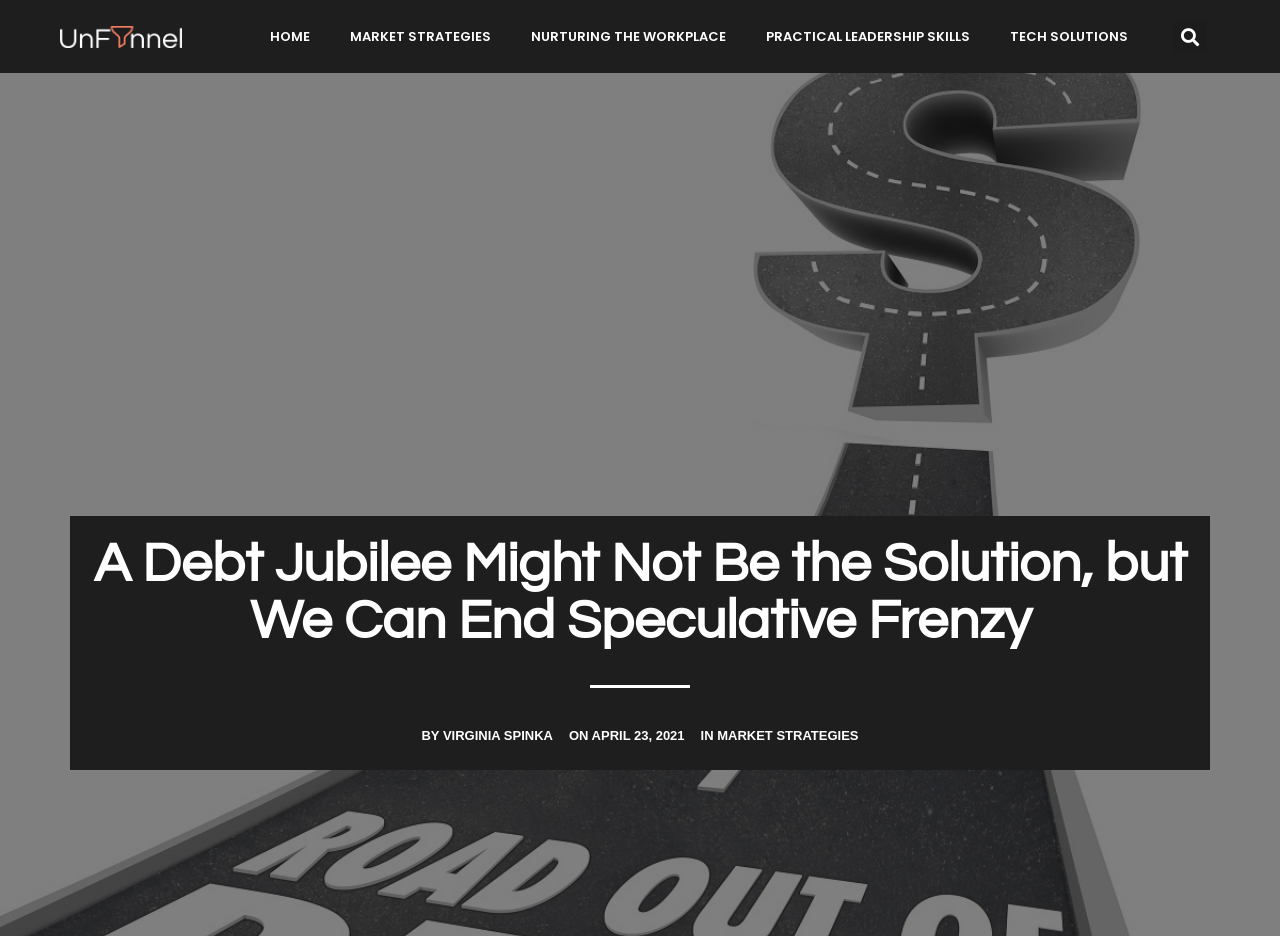What is the date of the article?
Based on the visual details in the image, please answer the question thoroughly.

I found the date of the article by looking at the link element with the text 'ON APRIL 23, 2021'. This suggests that the article was published on April 23, 2021.